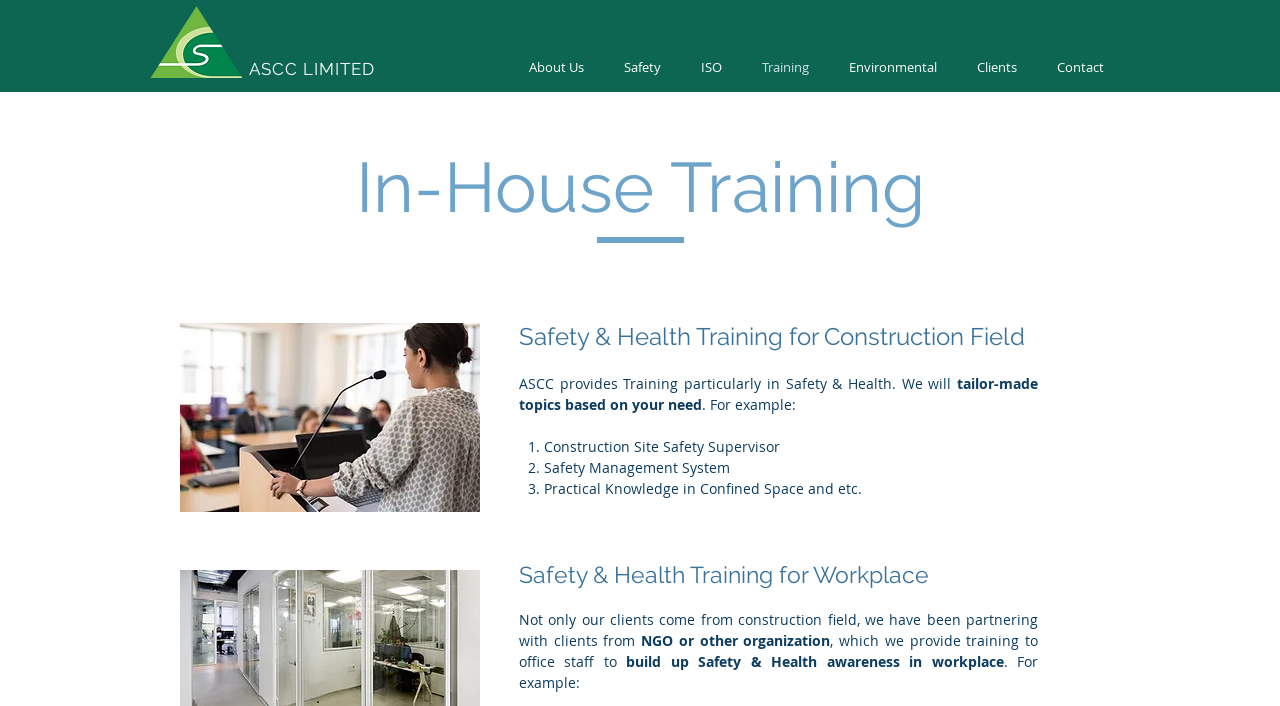Provide an in-depth description of the elements and layout of the webpage.

The webpage is about the training services offered by ASCC Limited. At the top, there is a navigation menu with links to various sections of the website, including "About Us", "Safety", "ISO", "Training", "Environmental", "Clients", and "Contact". 

Below the navigation menu, there is a logo or image, followed by a heading that reads "ASCC LIMITED". 

The main content of the webpage is divided into two sections. The first section is about "In-House Training" and focuses on safety and health training for the construction field. There is a brief introduction to the training services, followed by a list of three topics that can be tailored to the client's needs, including "Construction Site Safety Supervisor", "Safety Management System", and "Practical Knowledge in Confined Space and etc.". 

The second section is about "Safety & Health Training for Workplace" and targets clients from various industries, including NGOs and other organizations. This section also provides a brief introduction, followed by a description of the training services, which aim to build up safety and health awareness in the workplace.